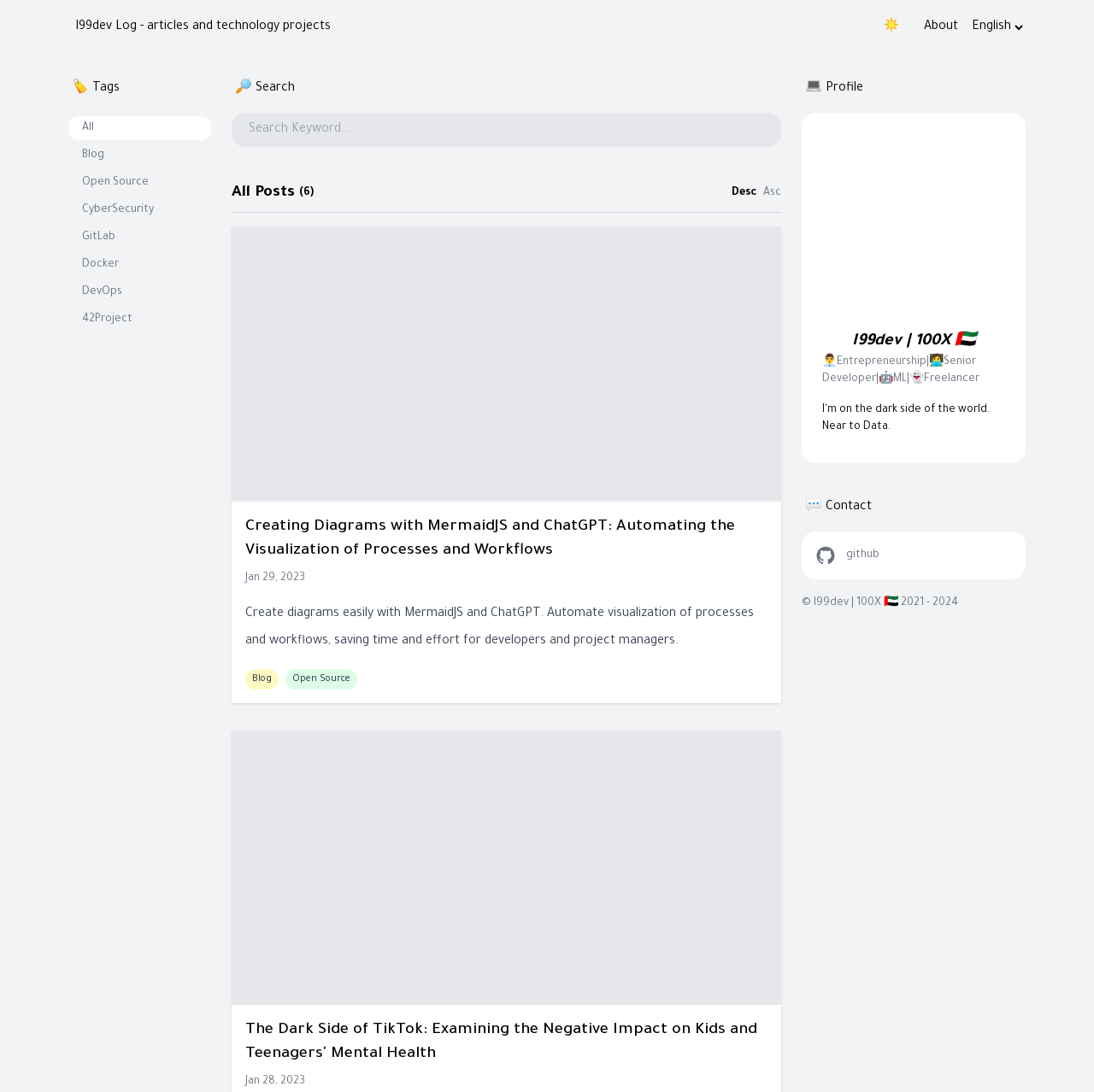Analyze and describe the webpage in a detailed narrative.

This webpage is a blog or article platform focused on technology, business, and artificial intelligence. At the top, there is a header section with a logo and a navigation menu. The logo is an image with the text "I99dev Log - articles and technology projects" and is positioned at the top-left corner of the page. Next to the logo, there is a sun symbol ☀️. On the top-right corner, there are links to "About" and a combobox with a label "🏷️ Tags" that contains various tags such as "All", "Blog", "Open Source", "CyberSecurity", and more.

Below the header section, there is a search bar with a label "🔎 Search" and a textbox to input search keywords. On the right side of the search bar, there are links to sort the search results by "Desc" or "Asc".

The main content of the page is a list of articles, each represented by an image, a heading, and a short description. The articles are arranged in a vertical list, with the most recent ones at the top. Each article has a heading that describes the topic, a date of publication, and a short summary of the content. The articles are categorized by tags, such as "Blog" and "Open Source", which are displayed below each article.

On the right side of the page, there is a profile section with a heading "💻 Profile" and a brief description of the author, including their name, profession, and skills. Below the profile section, there is a contact section with a link to the author's GitHub profile and a copyright notice at the bottom of the page.